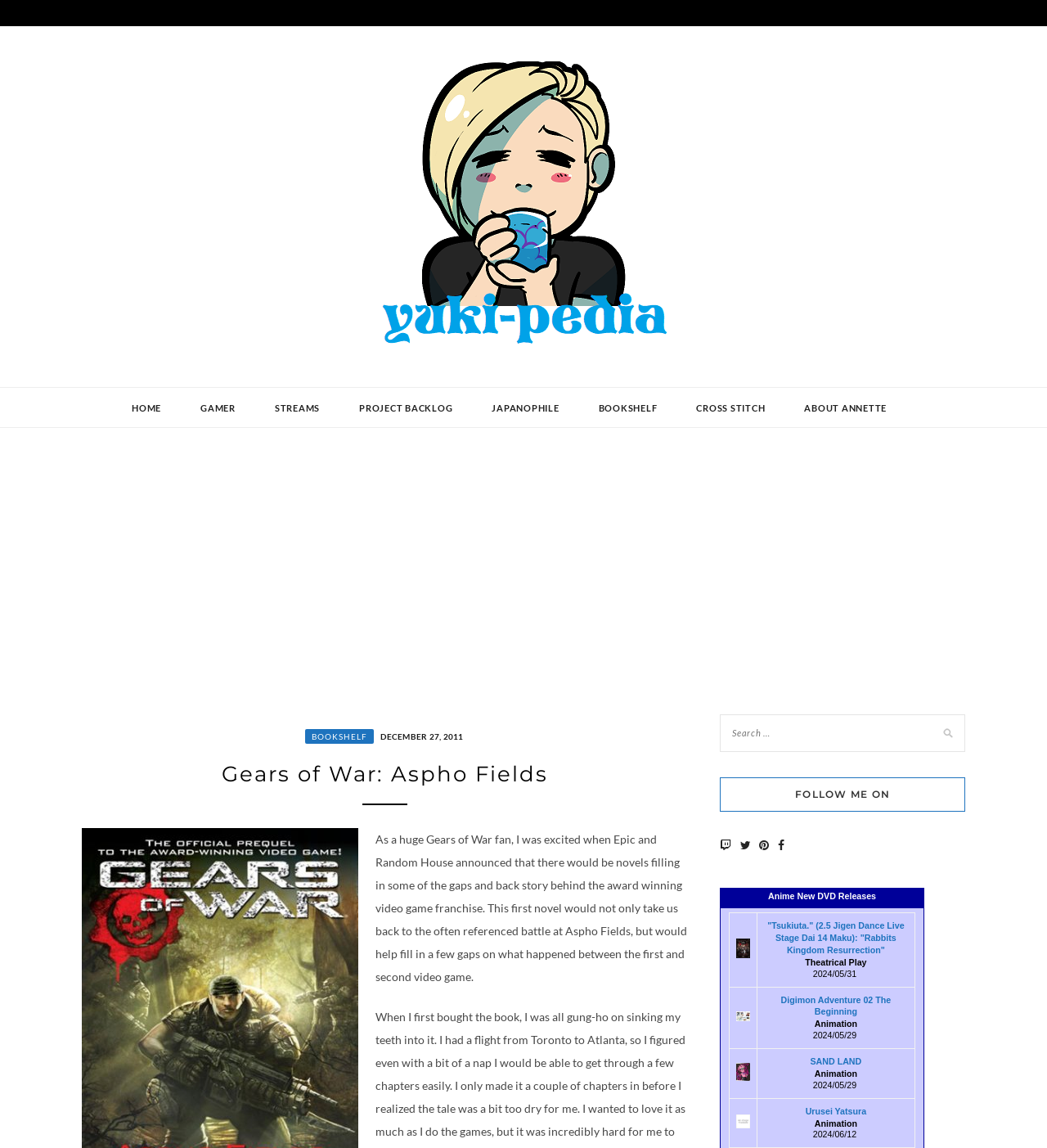Describe the webpage in detail, including text, images, and layout.

This webpage is about Yuki-Pedia, a personal website of Annette, a gamer, writer, stitcher, Japanophile, and collector. At the top left corner, there is a Yuki-Pedia site logo, which is an image linked to the website's homepage. Next to the logo, there is a heading "YUKI-PEDIA" with a link to the homepage. Below the heading, there is a static text describing Annette's interests.

The top navigation bar has several links, including "HOME", "GAMER", "STREAMS", "PROJECT BACKLOG", "JAPANOPHILE", "BOOKSHELF", "CROSS STITCH", and "ABOUT ANNETTE". These links are evenly spaced and aligned horizontally.

Below the navigation bar, there is an iframe containing an advertisement. Within the iframe, there is a header with a link to "BOOKSHELF" and a link to a date "DECEMBER 27, 2011". Below the header, there is a heading "Gears of War: Aspho Fields" and a static text describing Annette's experience with the first Gears of War novel.

On the right side of the webpage, there is a search box and a heading "FOLLOW ME ON" with several social media links, including Facebook, Twitter, Instagram, and YouTube.

Below the search box, there is a section displaying anime new DVD releases. This section is divided into rows, each containing a grid cell with a link to an anime title, a release date, and an image. There are four rows in total, each displaying a different anime title and release date.

Overall, the webpage has a clean and organized layout, with clear headings and concise text. The use of images and icons adds visual appeal to the webpage.